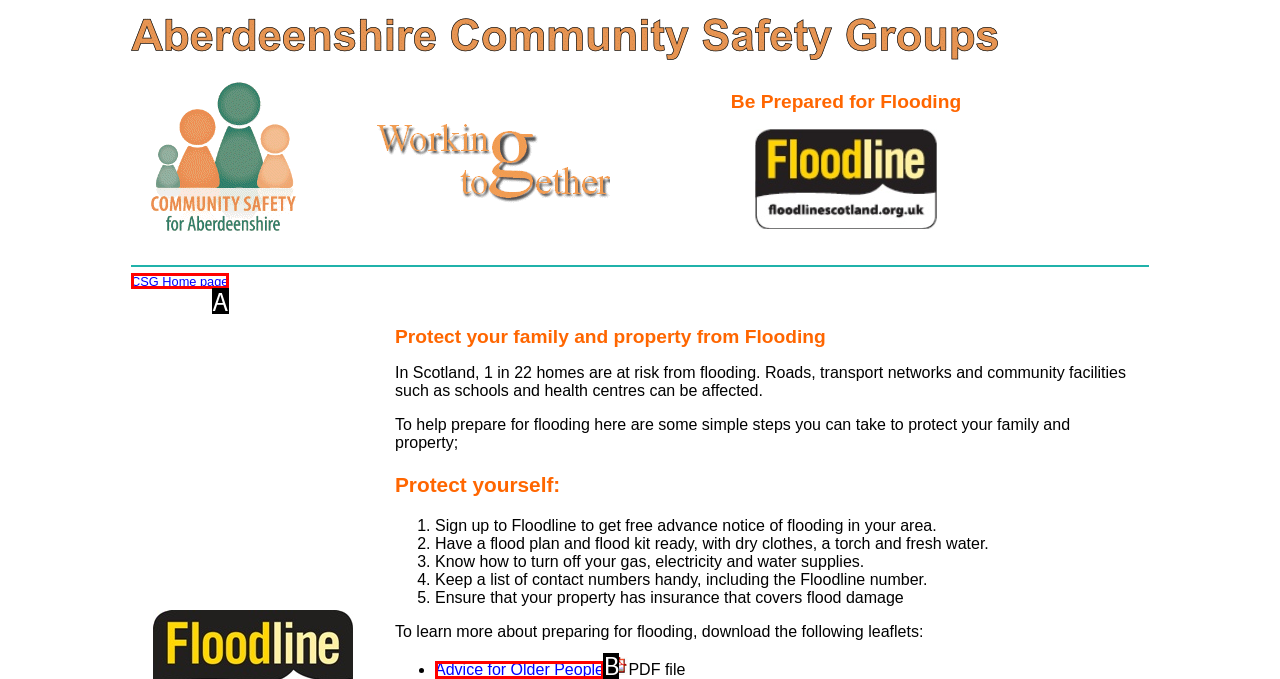Using the description: Advice for Older People
Identify the letter of the corresponding UI element from the choices available.

B